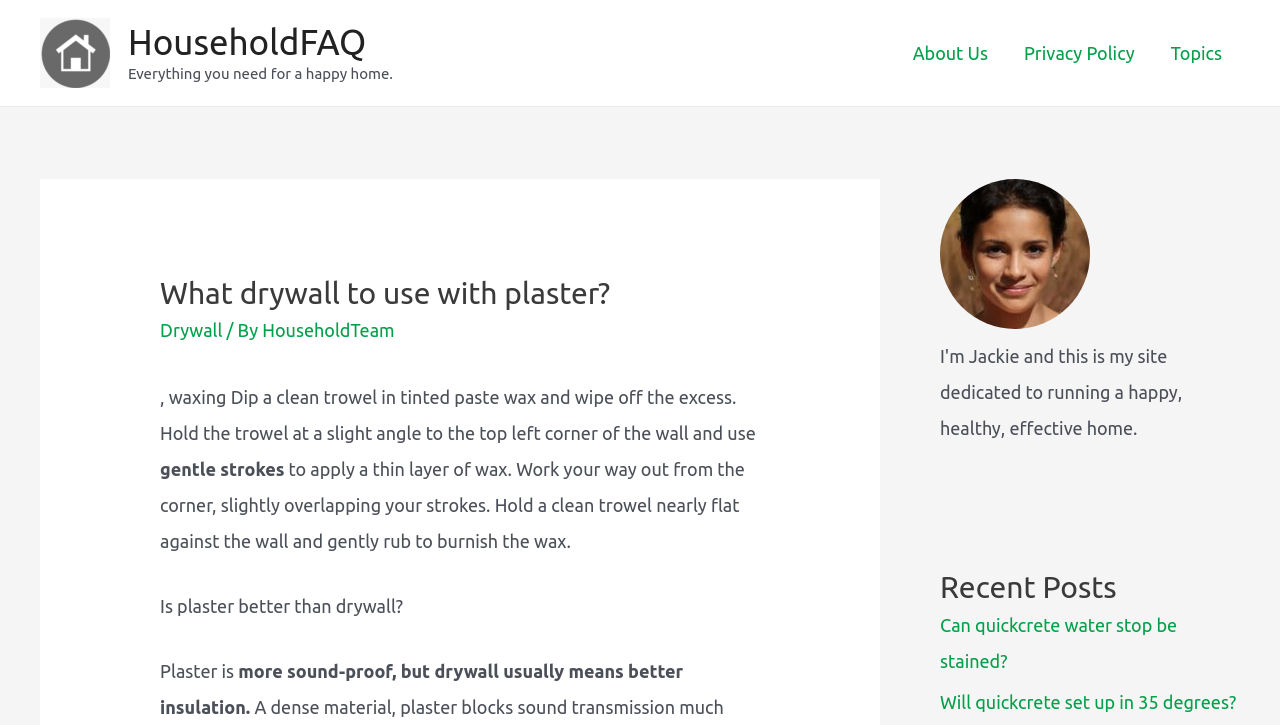Can you give a detailed response to the following question using the information from the image? Who is the author of the article?

The author of the article is HouseholdTeam, as indicated by the text '/ By HouseholdTeam' below the heading 'What drywall to use with plaster?'.